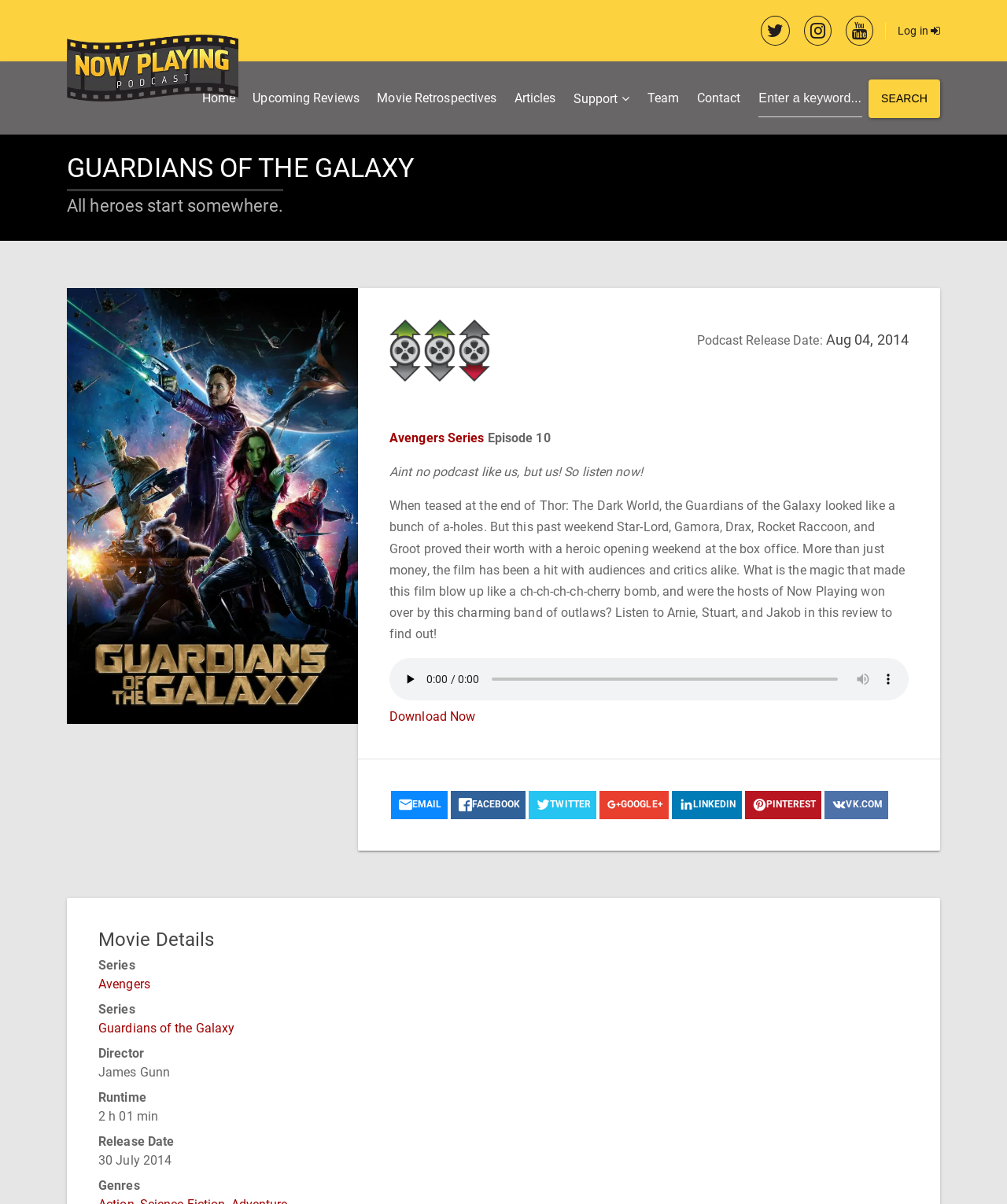Kindly determine the bounding box coordinates of the area that needs to be clicked to fulfill this instruction: "Search for a keyword".

[0.753, 0.066, 0.934, 0.098]